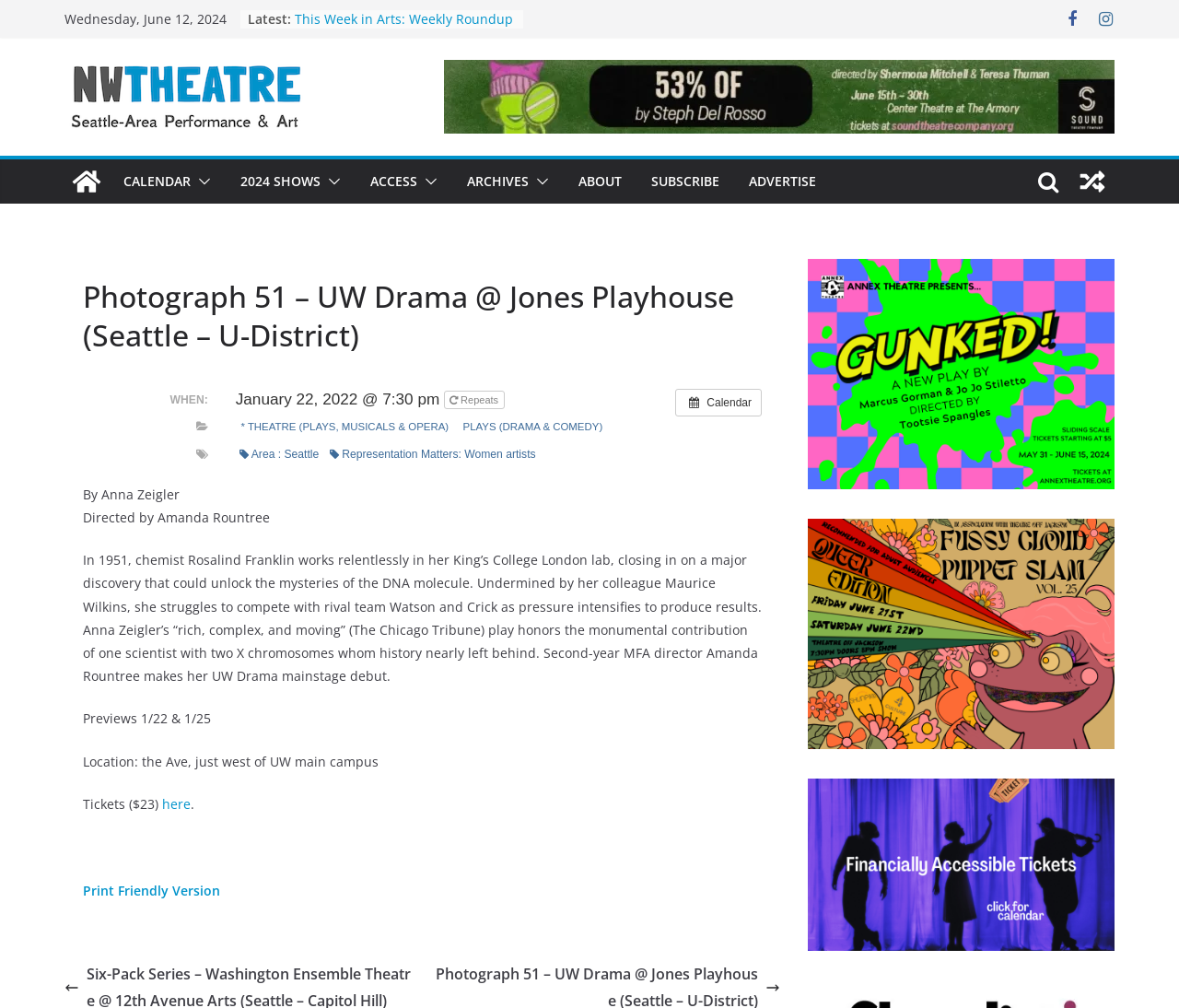Explain the webpage's design and content in an elaborate manner.

This webpage appears to be a blog or news article page, with a focus on theater and arts. At the top of the page, there is a header section with a title "Photograph 51 – UW Drama @ Jones Playhouse (Seattle – U-District)" and a navigation menu with links to "NWTheatre", "CALENDAR", "2024 SHOWS", "ACCESS", "ARCHIVES", "ABOUT", "SUBSCRIBE", and "ADVERTISE".

Below the header, there is a section with a list of latest news articles, each represented by a bullet point and a link to the article. The articles have titles such as "This Week in Arts: Weekly Roundup (5/29)", "On Book: 5 Reads for June", and "Absurdist Spins on Shakespeare Put Language in a Different Light".

To the right of the latest news section, there is a sidebar with links to social media platforms, represented by icons, and a link to "View a random post".

The main content of the page is an article about a play called "Photograph 51", written by Anna Zeigler and directed by Amanda Rountree. The article includes a brief summary of the play, which is about the life of chemist Rosalind Franklin and her contributions to the discovery of the DNA molecule. The article also includes details about the play's production, such as the dates and location of the performances, and a link to purchase tickets.

Throughout the article, there are links to related categories and tags, such as "THEATRE (PLAYS, MUSICALS & OPERA)" and "Representation Matters: Women artists". There are also several images on the page, including a logo for "NWTheatre" and icons for social media platforms.

At the bottom of the page, there are three columns of complementary content, each with a link to a related article or page.